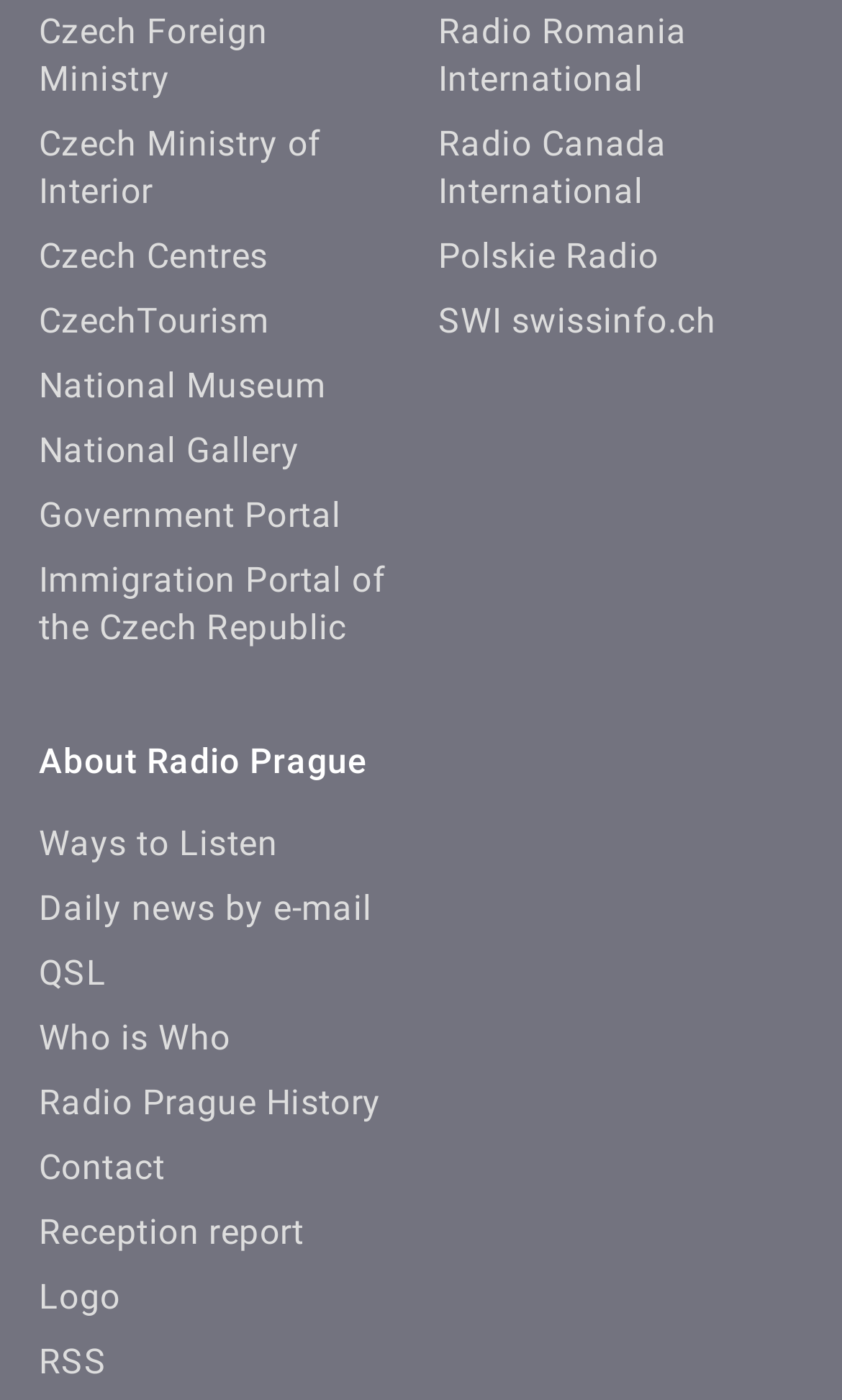Locate the bounding box coordinates of the clickable region to complete the following instruction: "Visit Czech Foreign Ministry."

[0.046, 0.007, 0.319, 0.07]